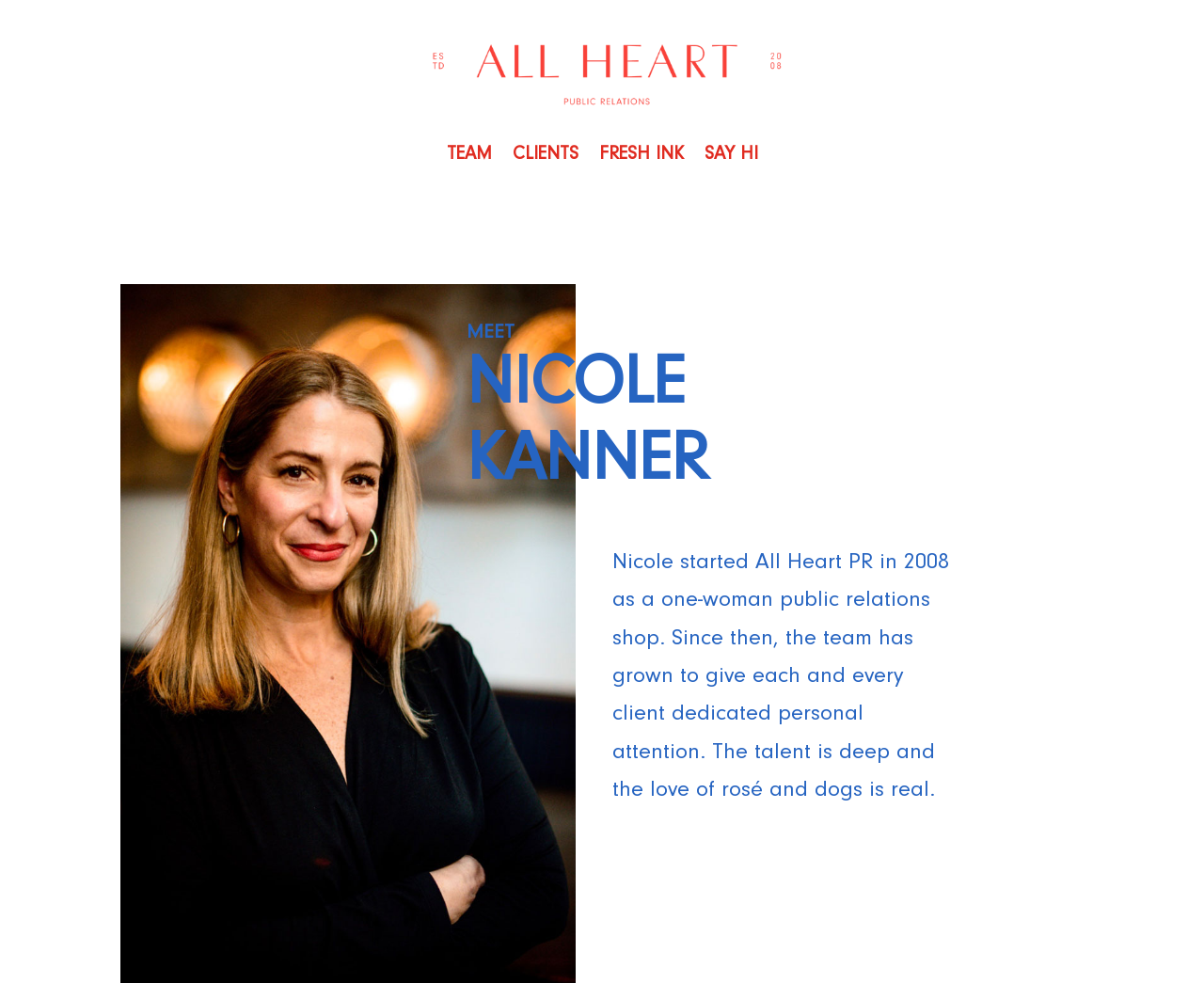Answer the question using only a single word or phrase: 
How many links are in the top navigation menu?

4